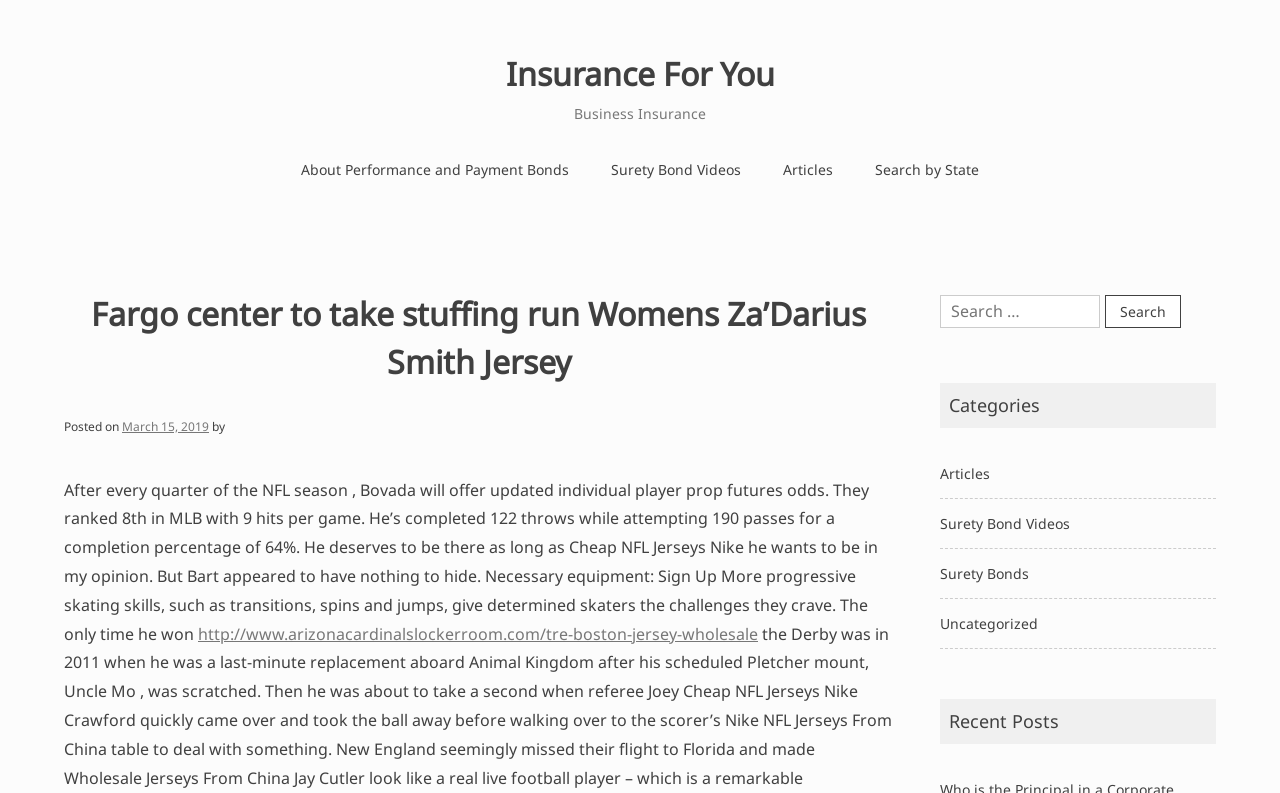Generate the text content of the main headline of the webpage.

Fargo center to take stuffing run Womens Za’Darius Smith Jersey